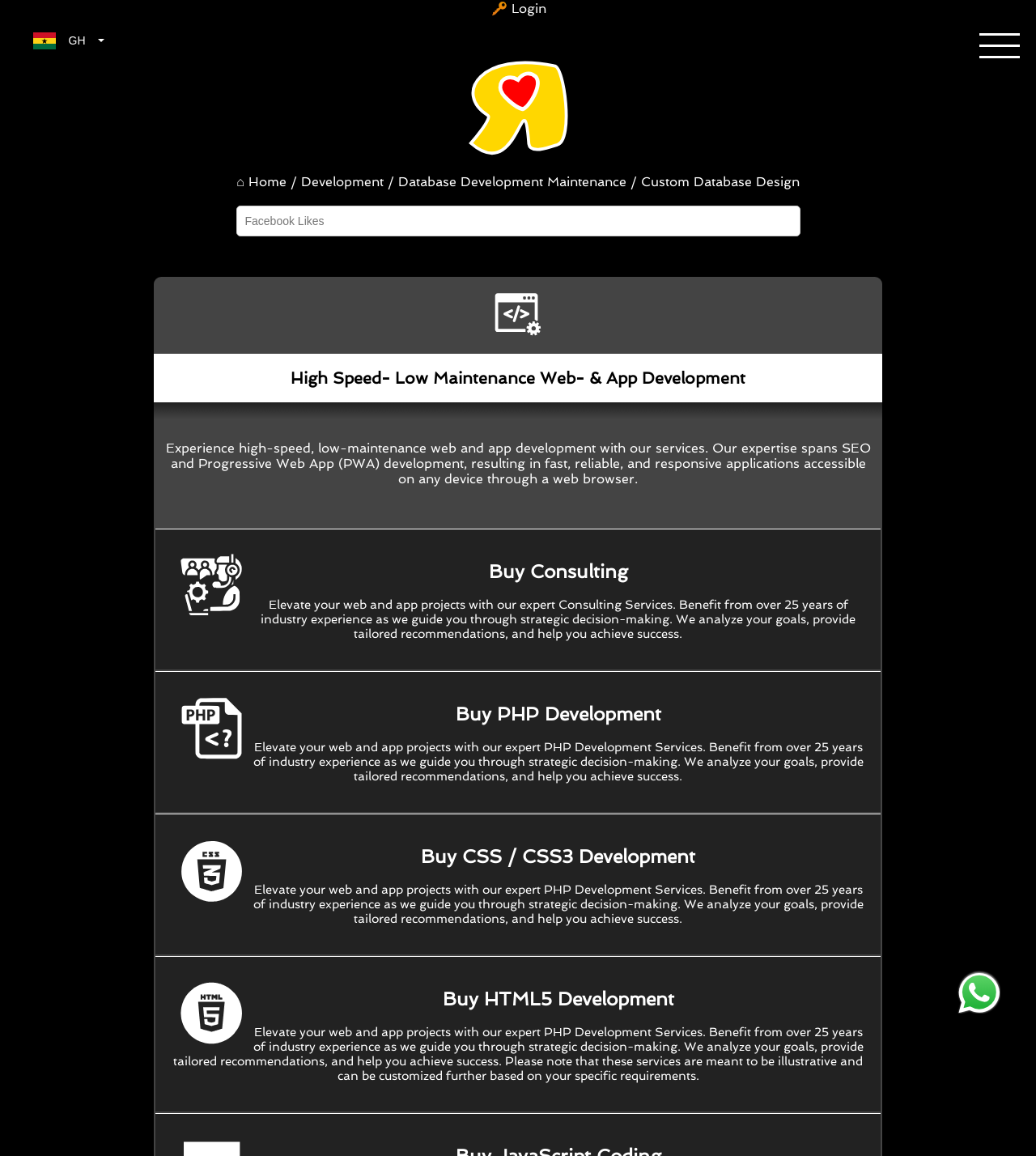Could you find the bounding box coordinates of the clickable area to complete this instruction: "Contact us via Whatsapp"?

[0.922, 0.826, 0.969, 0.868]